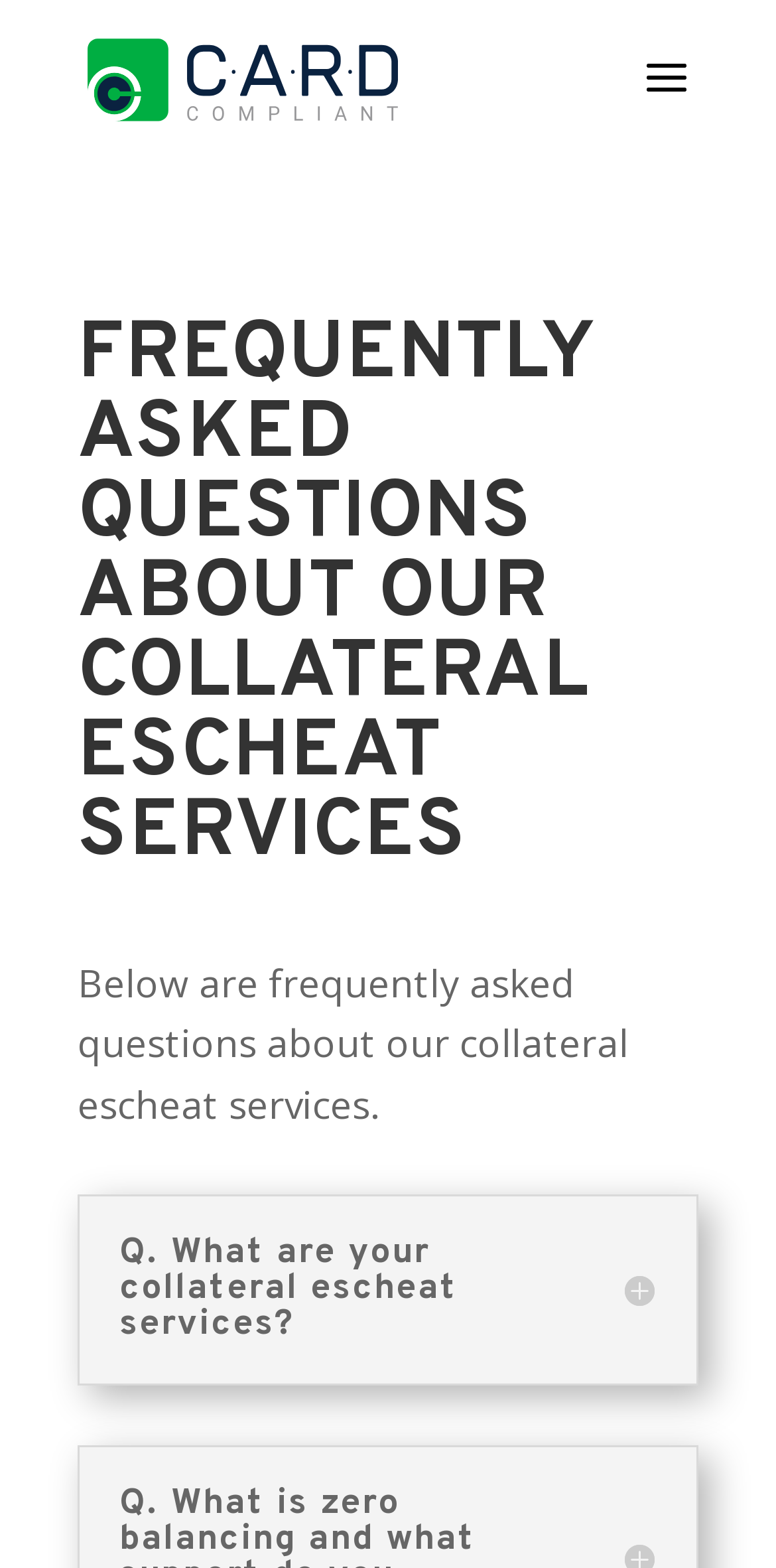Based on the image, please respond to the question with as much detail as possible:
What is the name of the company providing collateral escheat services?

The company name can be found in the top-left corner of the webpage, where the logo and company name 'Card Compliant' are displayed.